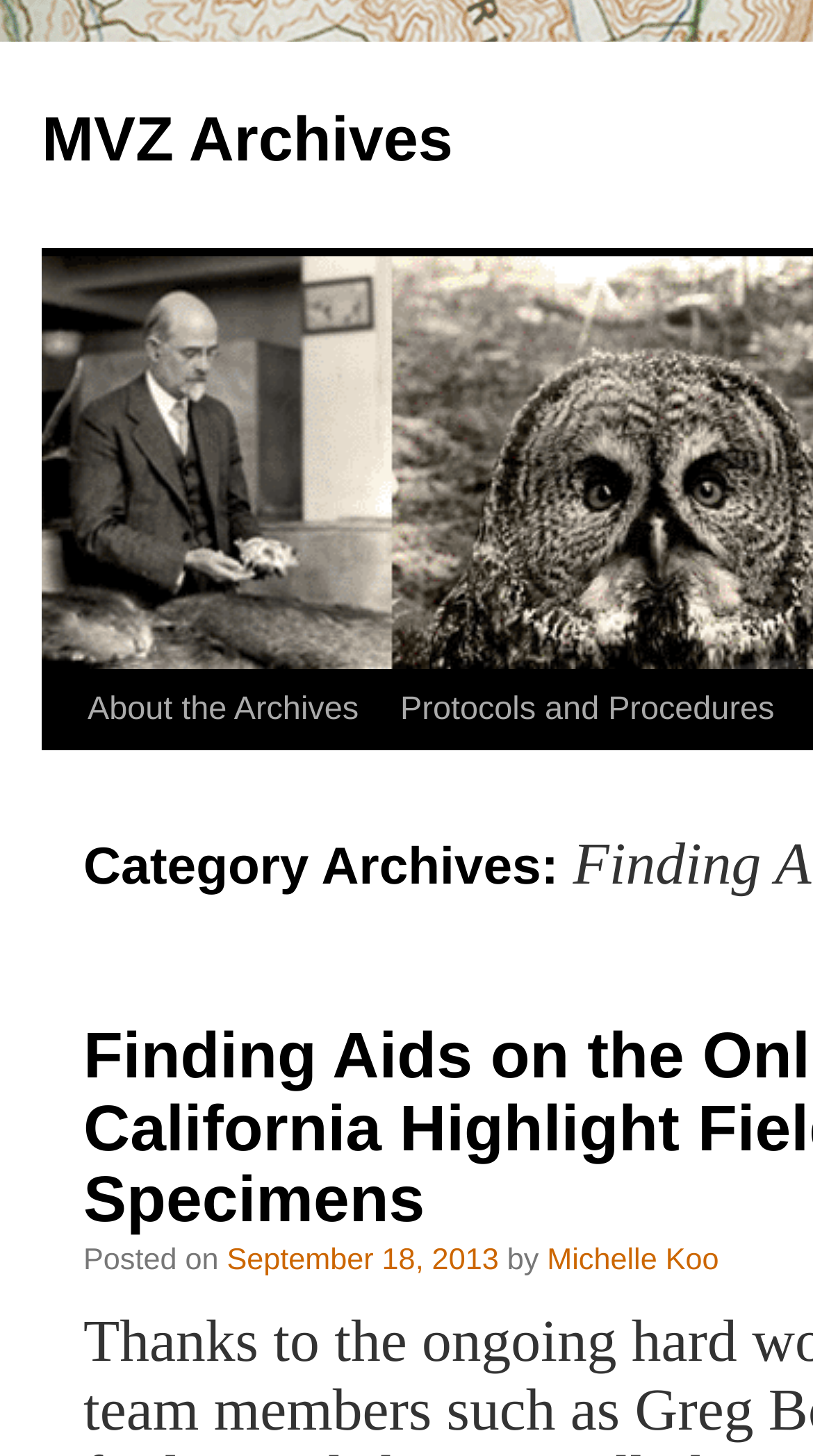Determine the heading of the webpage and extract its text content.

Category Archives: Finding Aids